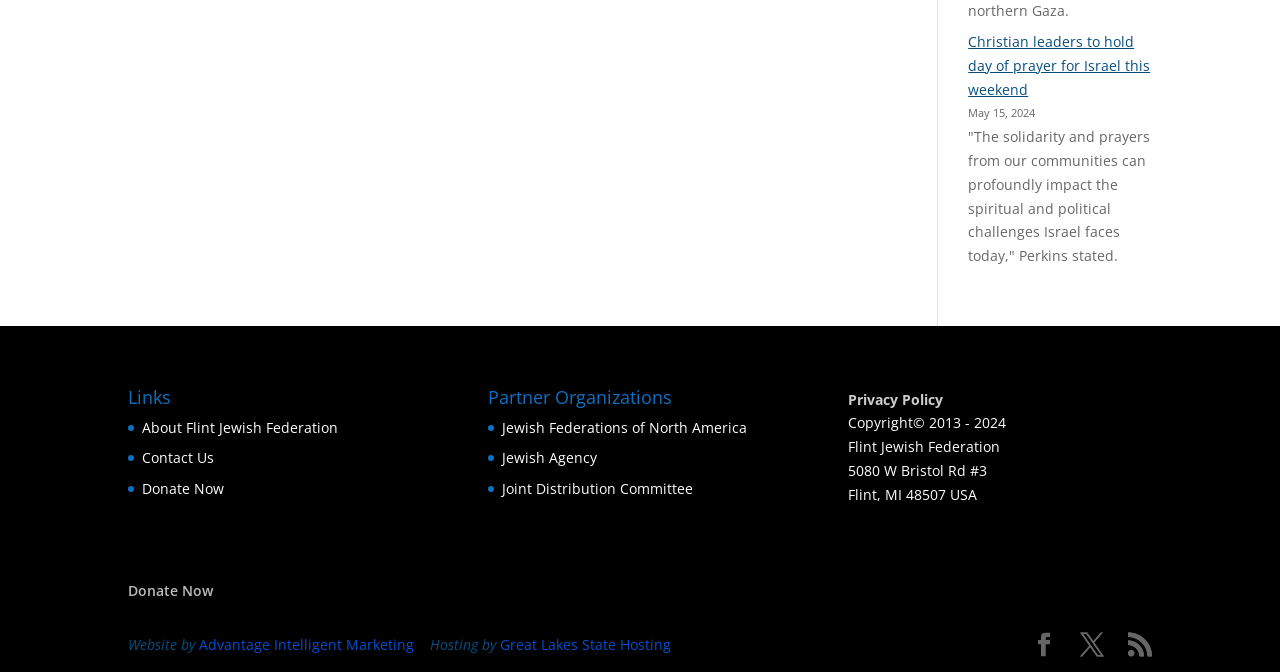Utilize the details in the image to give a detailed response to the question: What is the date mentioned in the news article?

The date is mentioned in the news article as 'May 15, 2024' which is a StaticText element with bounding box coordinates [0.756, 0.157, 0.809, 0.179].